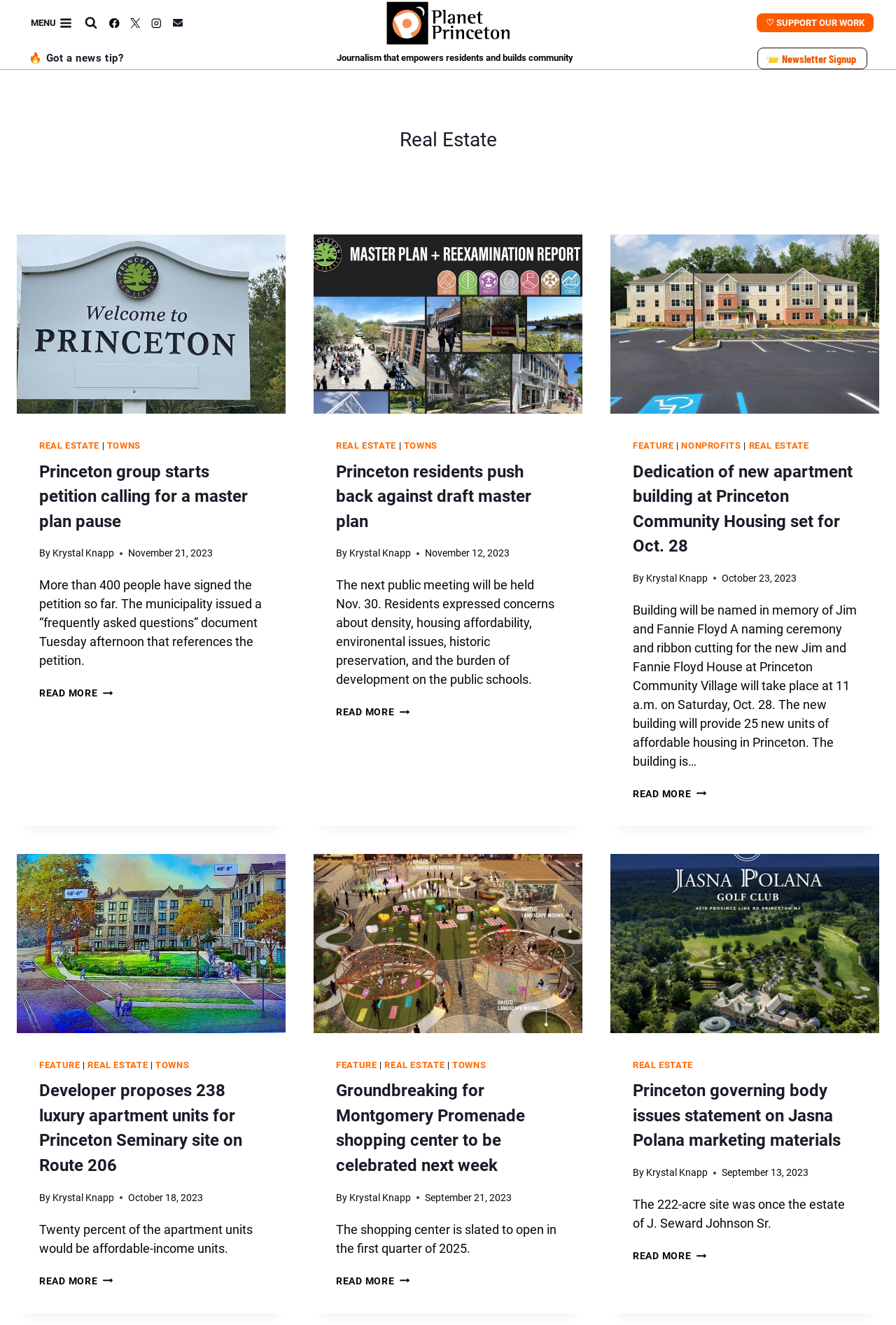How many articles are on the webpage?
From the screenshot, provide a brief answer in one word or phrase.

4